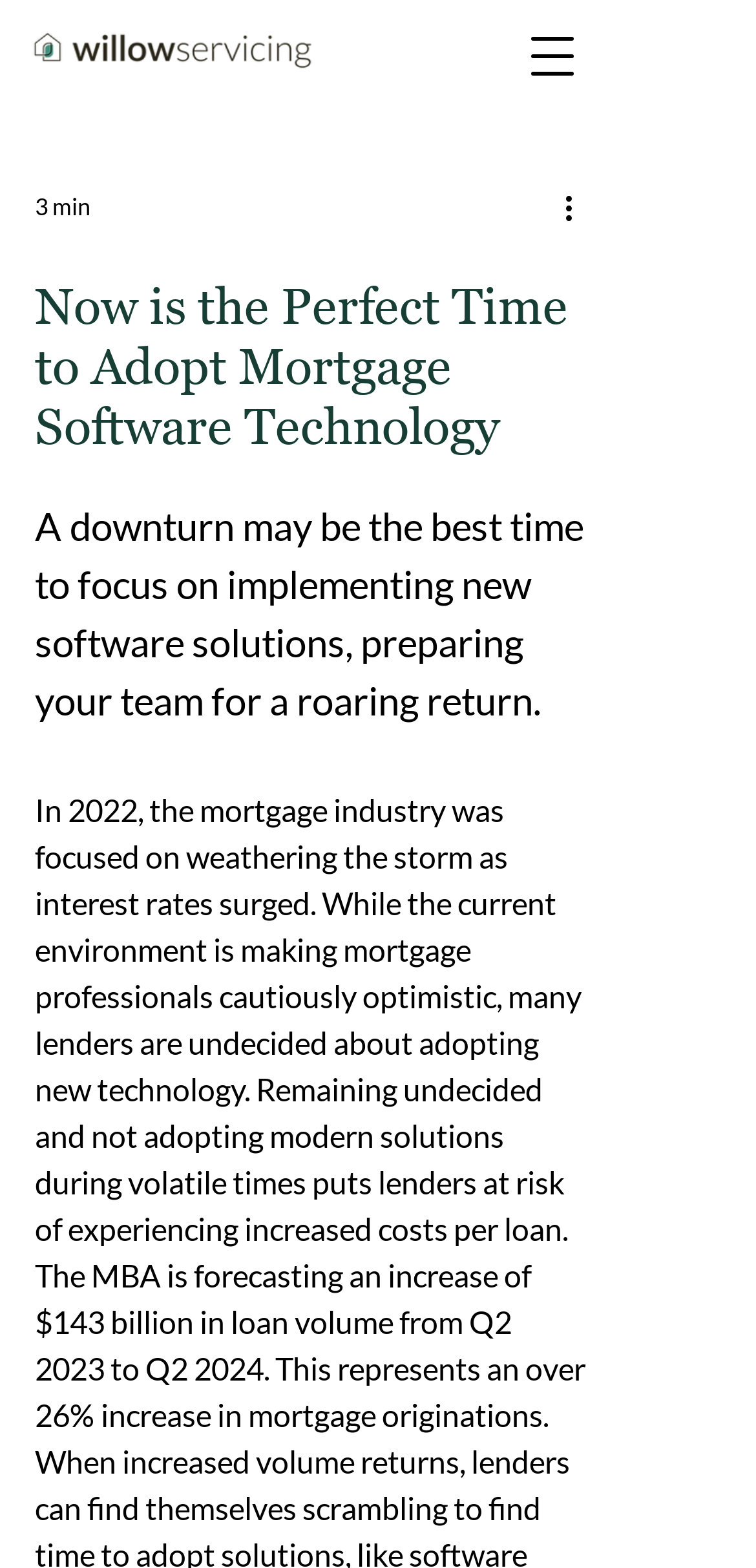Bounding box coordinates are specified in the format (top-left x, top-left y, bottom-right x, bottom-right y). All values are floating point numbers bounded between 0 and 1. Please provide the bounding box coordinate of the region this sentence describes: aria-label="More actions"

[0.738, 0.117, 0.8, 0.147]